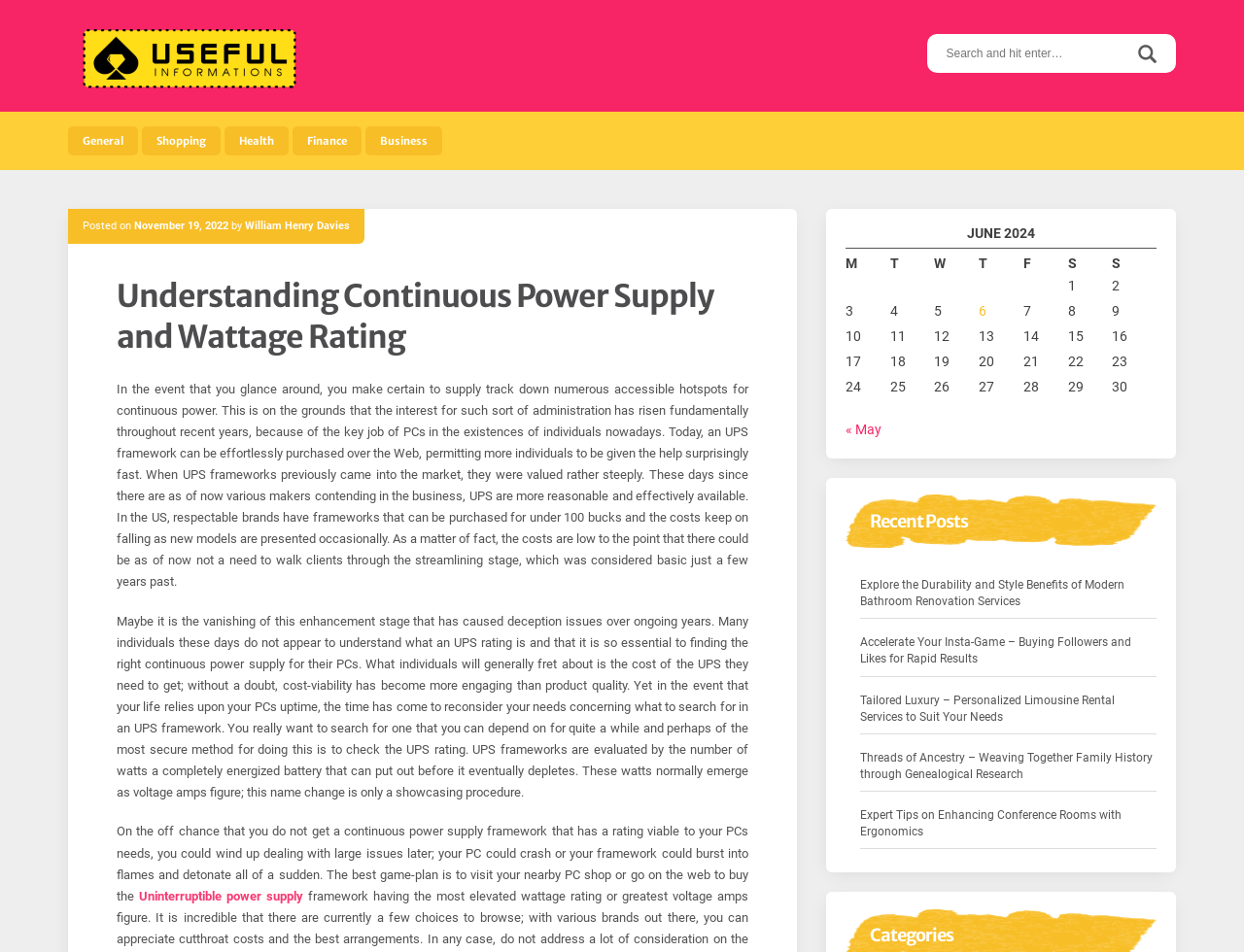Please locate and retrieve the main header text of the webpage.

Understanding Continuous Power Supply and Wattage Rating